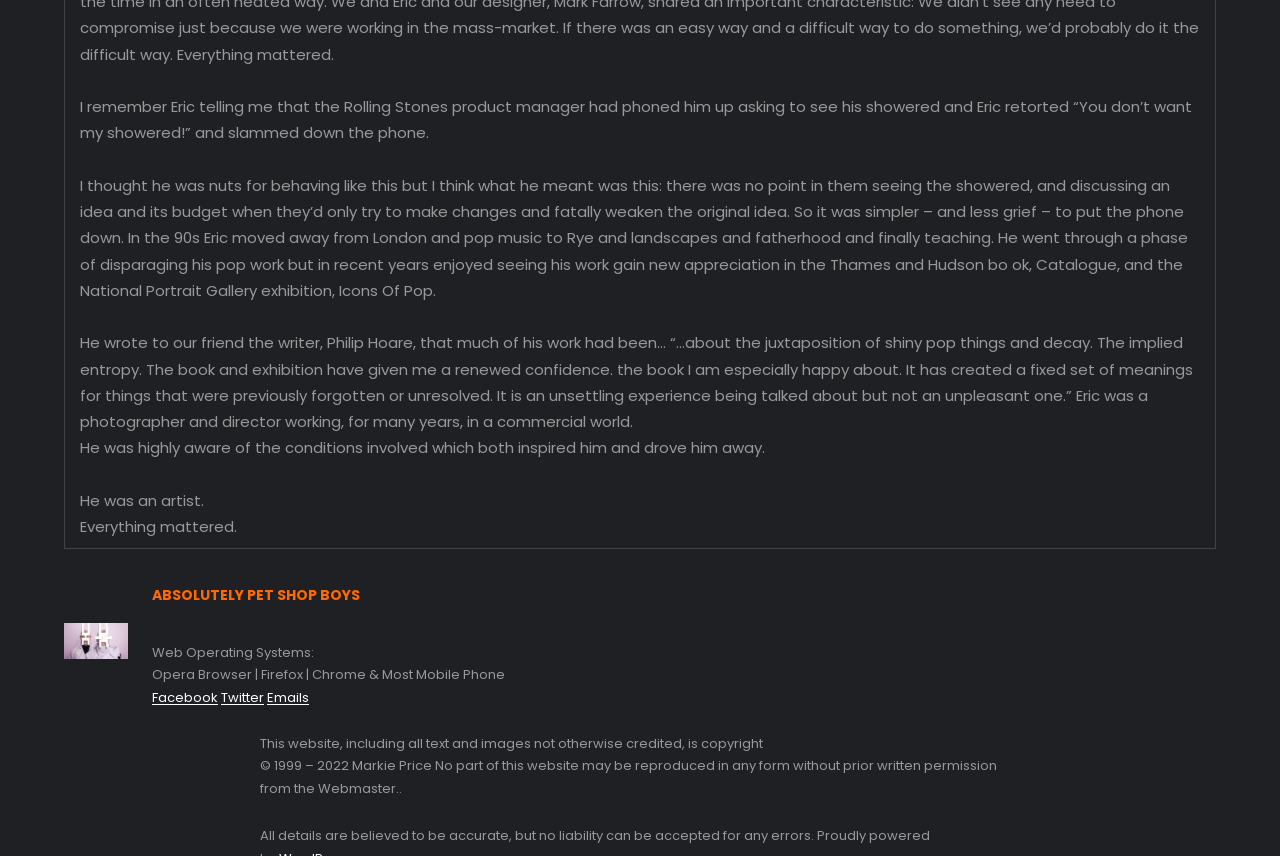Given the description: "alt="Absolutely Pet Shop Boys"", determine the bounding box coordinates of the UI element. The coordinates should be formatted as four float numbers between 0 and 1, [left, top, right, bottom].

[0.05, 0.728, 0.1, 0.77]